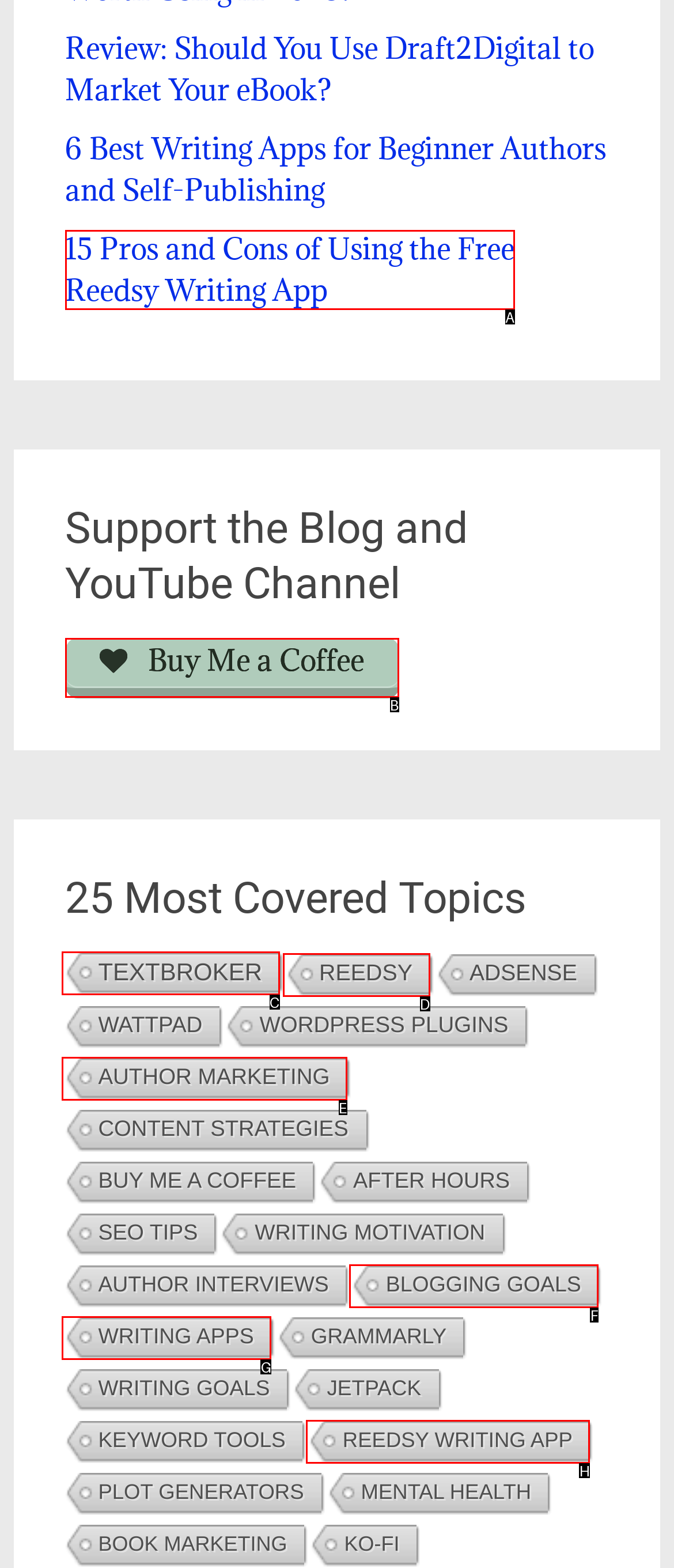Choose the HTML element that aligns with the description: Reedsy Writing App. Indicate your choice by stating the letter.

H